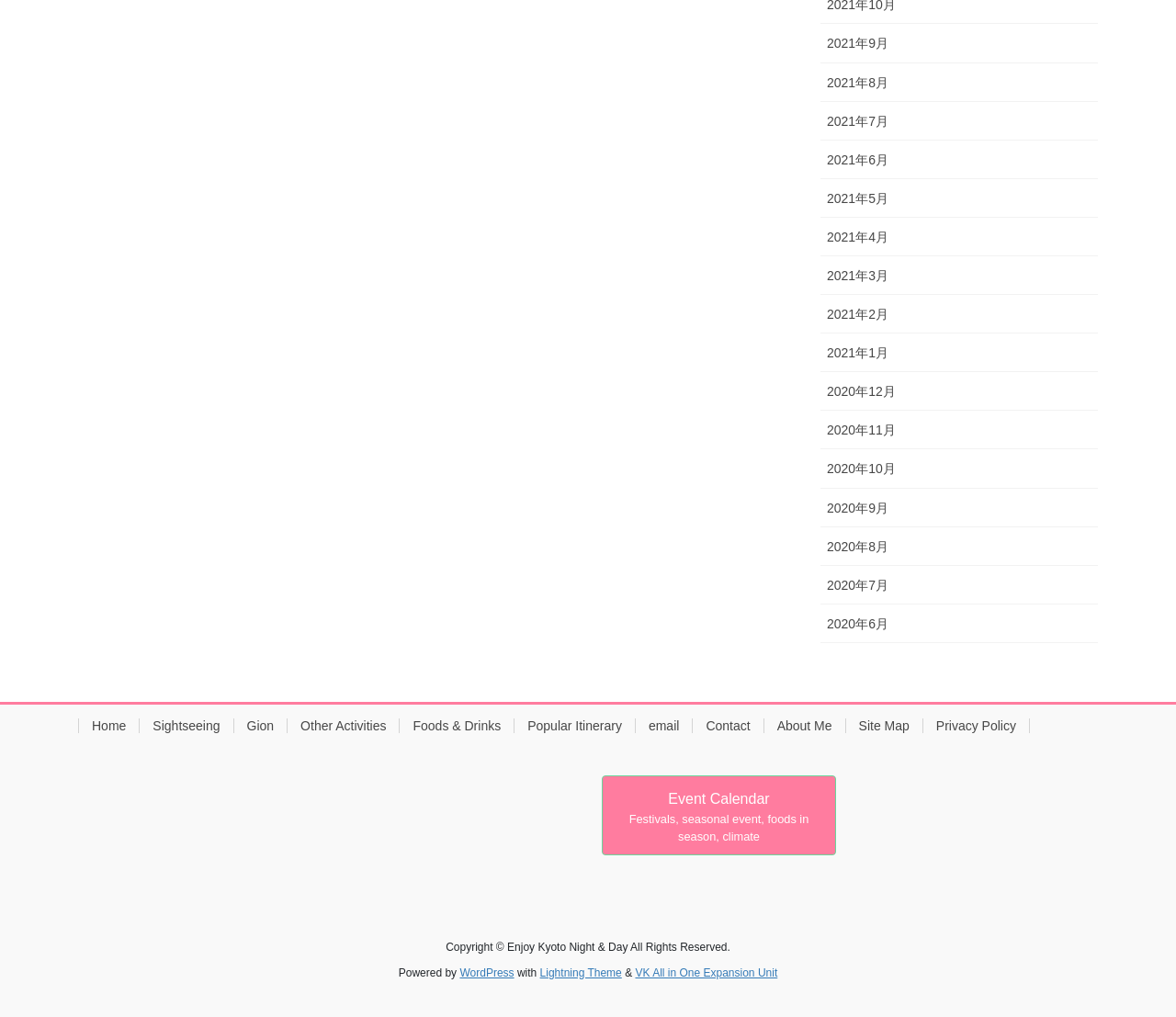Can you determine the bounding box coordinates of the area that needs to be clicked to fulfill the following instruction: "Contact the website owner"?

[0.589, 0.706, 0.649, 0.721]